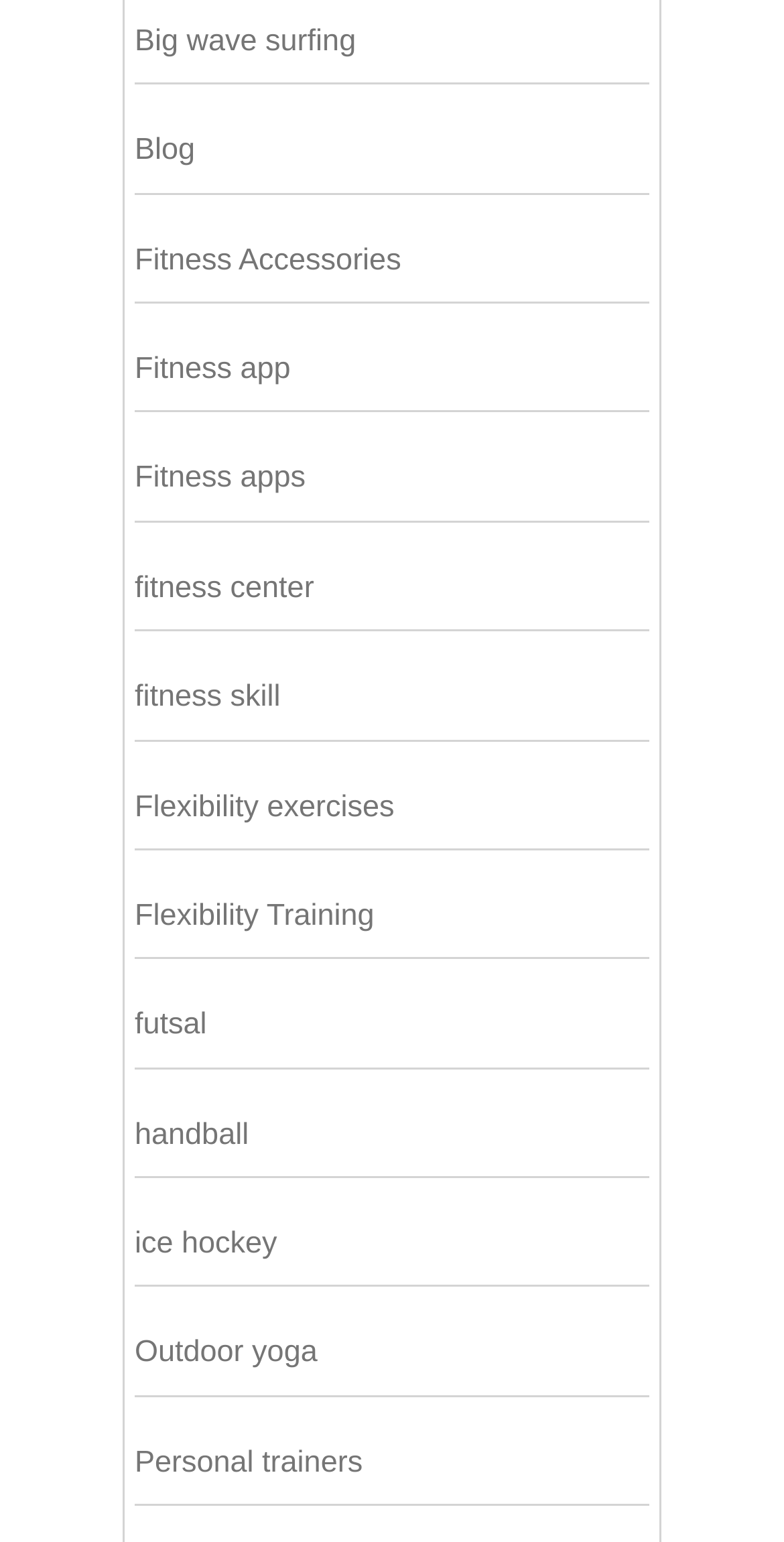Please provide the bounding box coordinates for the UI element as described: "Big wave surfing". The coordinates must be four floats between 0 and 1, represented as [left, top, right, bottom].

[0.172, 0.015, 0.454, 0.038]